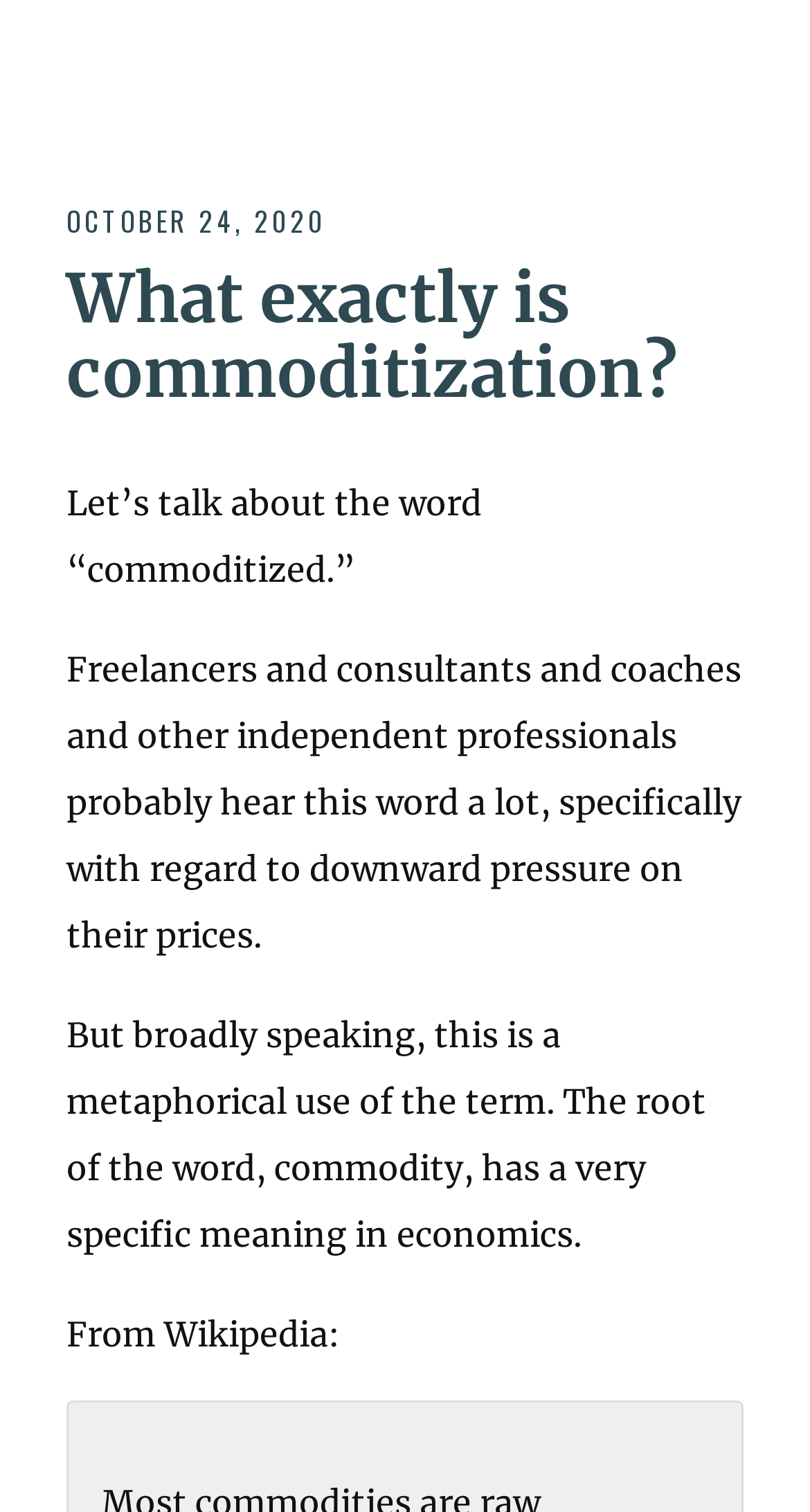Can you find and generate the webpage's heading?

What exactly is commoditization?